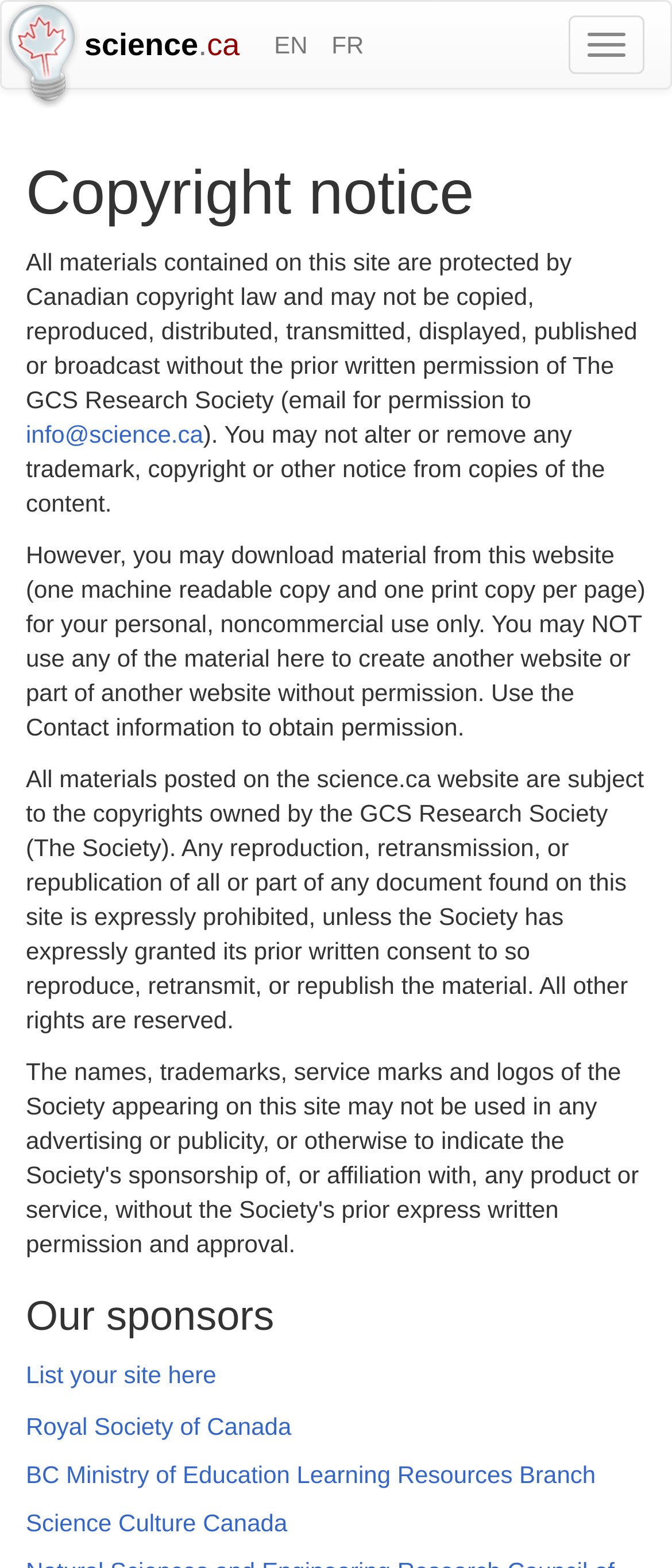Locate the bounding box coordinates of the area that needs to be clicked to fulfill the following instruction: "Switch to English". The coordinates should be in the format of four float numbers between 0 and 1, namely [left, top, right, bottom].

[0.408, 0.009, 0.458, 0.048]